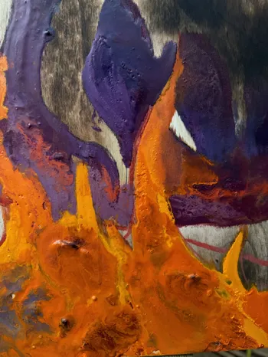Produce a meticulous caption for the image.

The image showcases an abstract painting characterized by vibrant colors and dynamic textures. The foreground features bold strokes of fiery orange and yellow, resembling flames or a molten landscape, evoking a sense of warmth and energy. In contrast, the background is composed of deeper purples and muted tones, creating a striking visual interplay between heat and intensity. This artwork is part of the exhibition titled "Fabian Ramírez: Firing of the Idols," which runs from April 10 to May 18, 2024, at Castor in London, United Kingdom. The piece invites viewers to explore themes of transformation and vitality through its expressive use of color and form.